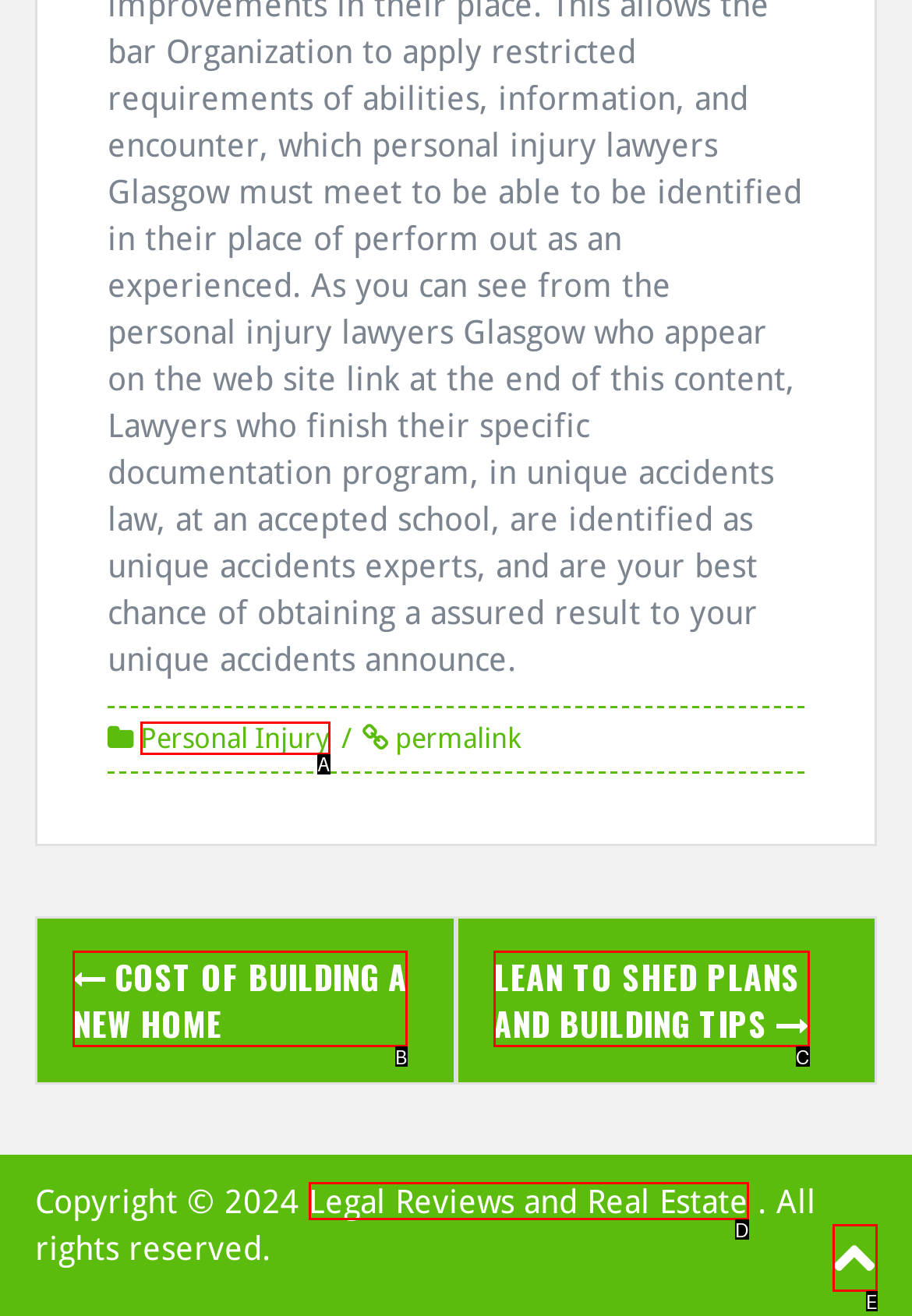From the given choices, indicate the option that best matches: Personal Injury
State the letter of the chosen option directly.

A